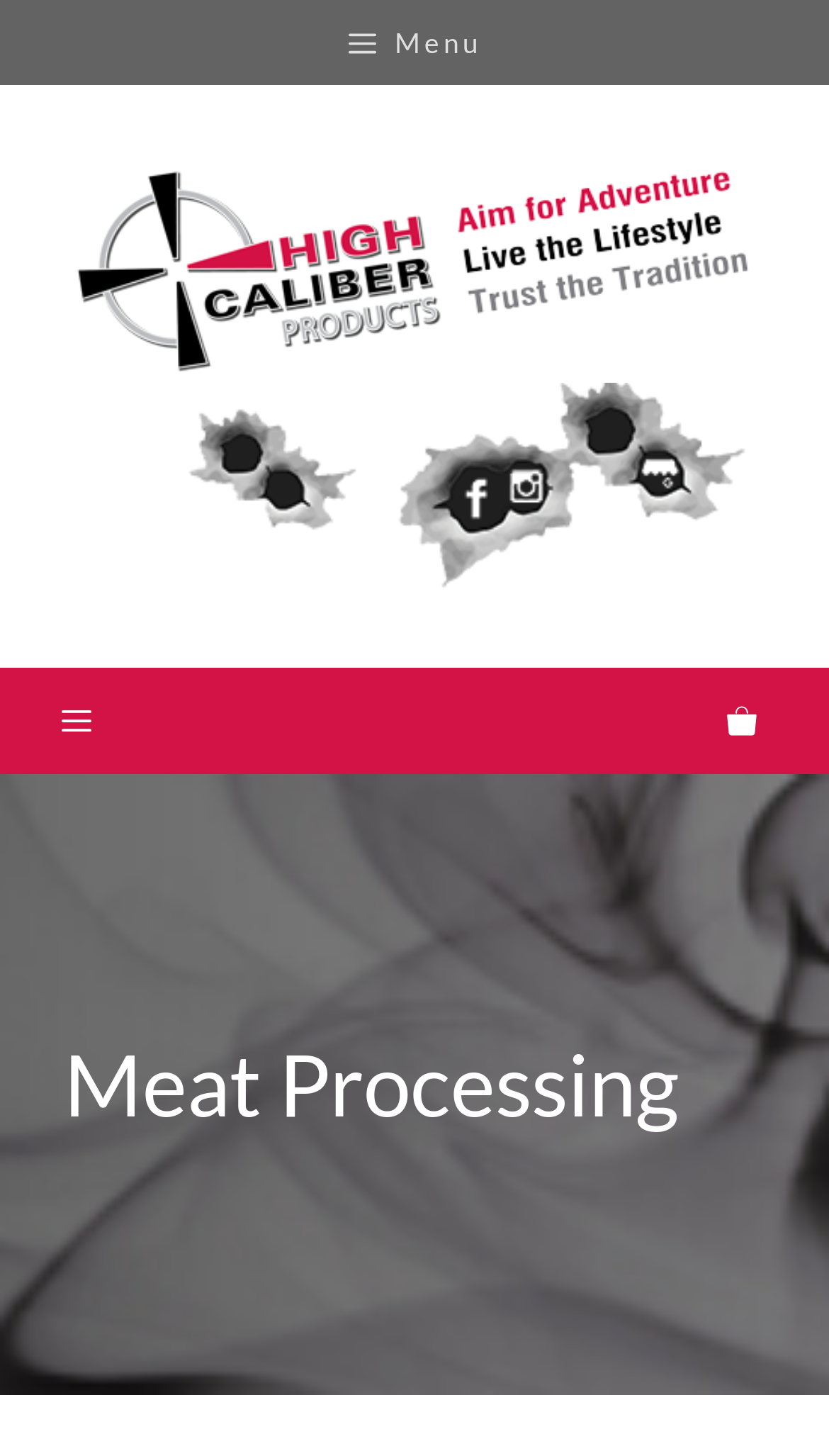Provide a brief response to the question using a single word or phrase: 
What is the name of the company?

High Caliber Products